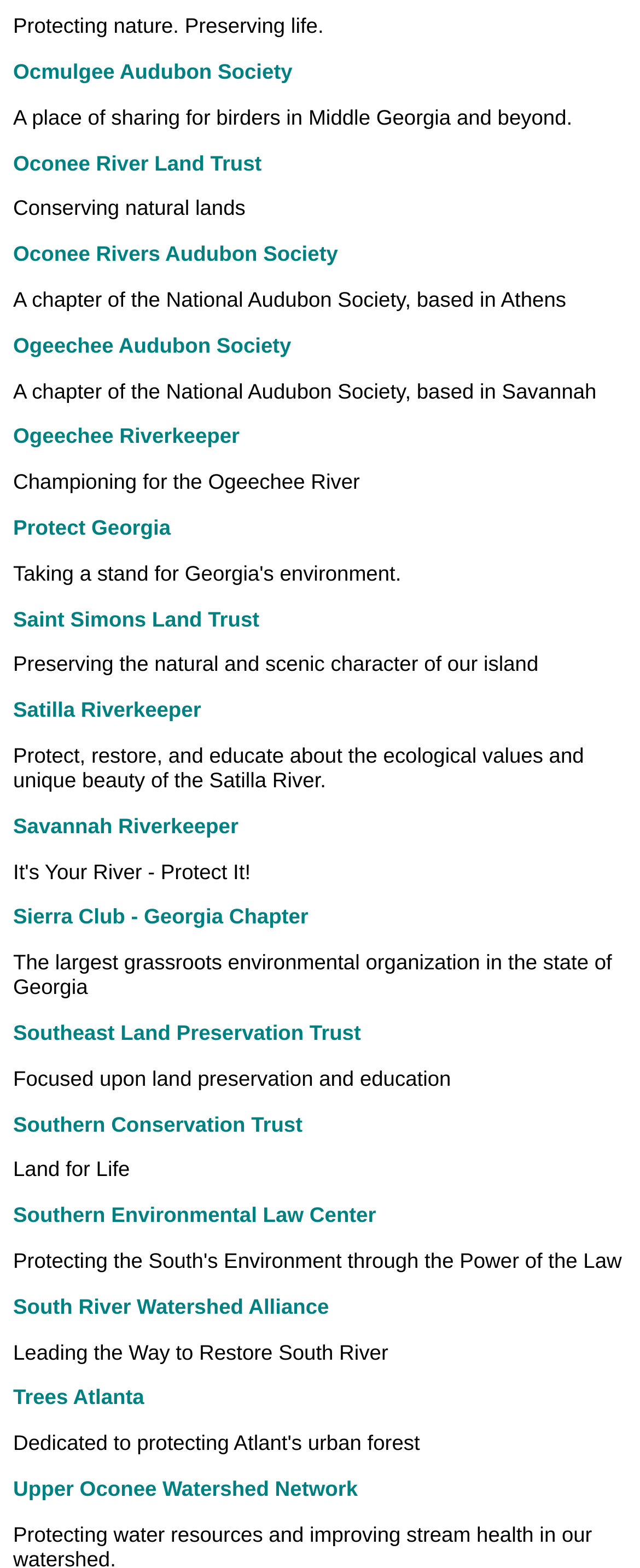Determine the bounding box of the UI element mentioned here: "Ogeechee Audubon Society". The coordinates must be in the format [left, top, right, bottom] with values ranging from 0 to 1.

[0.021, 0.212, 0.455, 0.228]